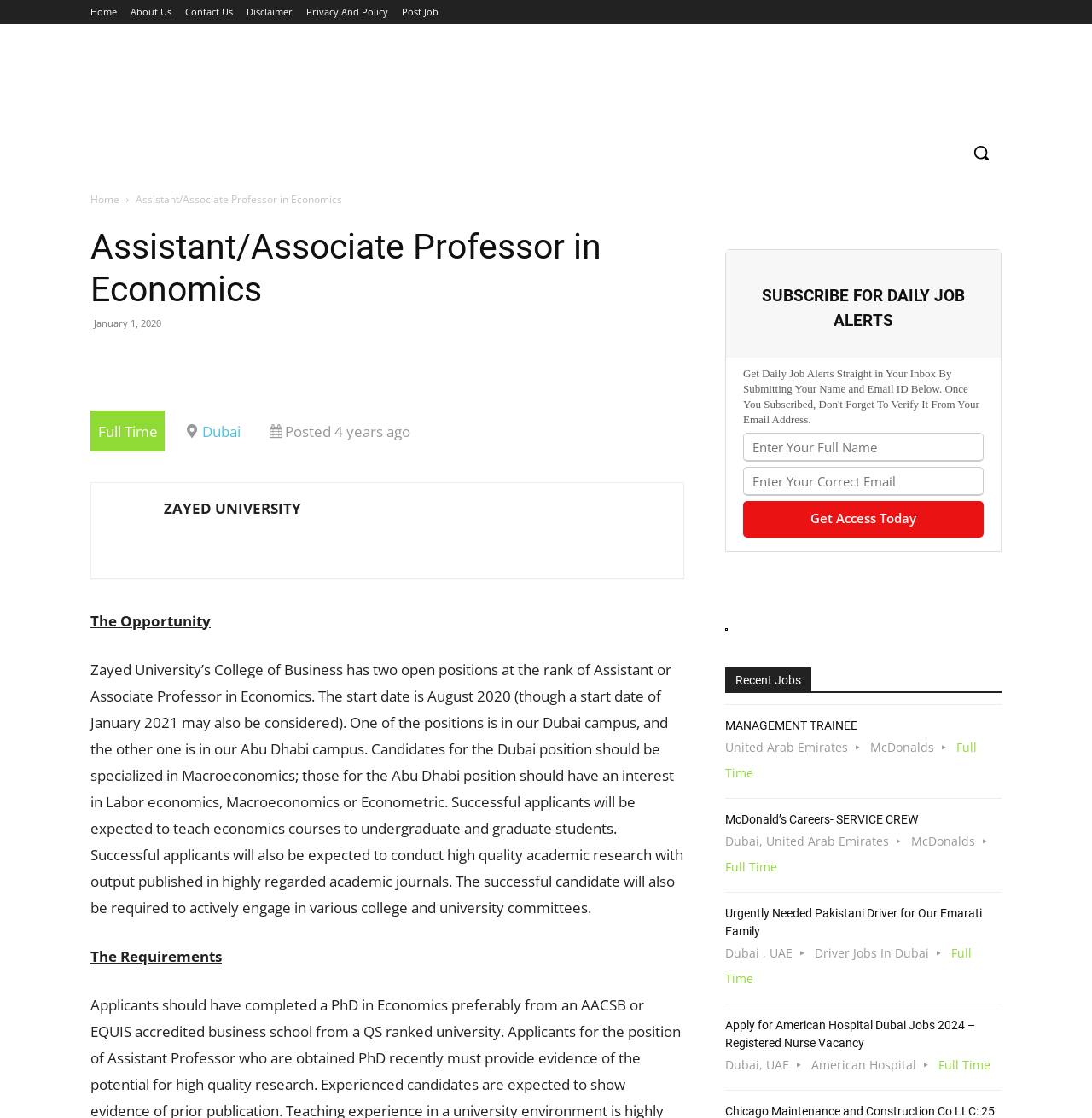Identify the bounding box coordinates of the area that should be clicked in order to complete the given instruction: "View the job details of 'Assistant/Associate Professor in Economics'". The bounding box coordinates should be four float numbers between 0 and 1, i.e., [left, top, right, bottom].

[0.124, 0.172, 0.313, 0.185]